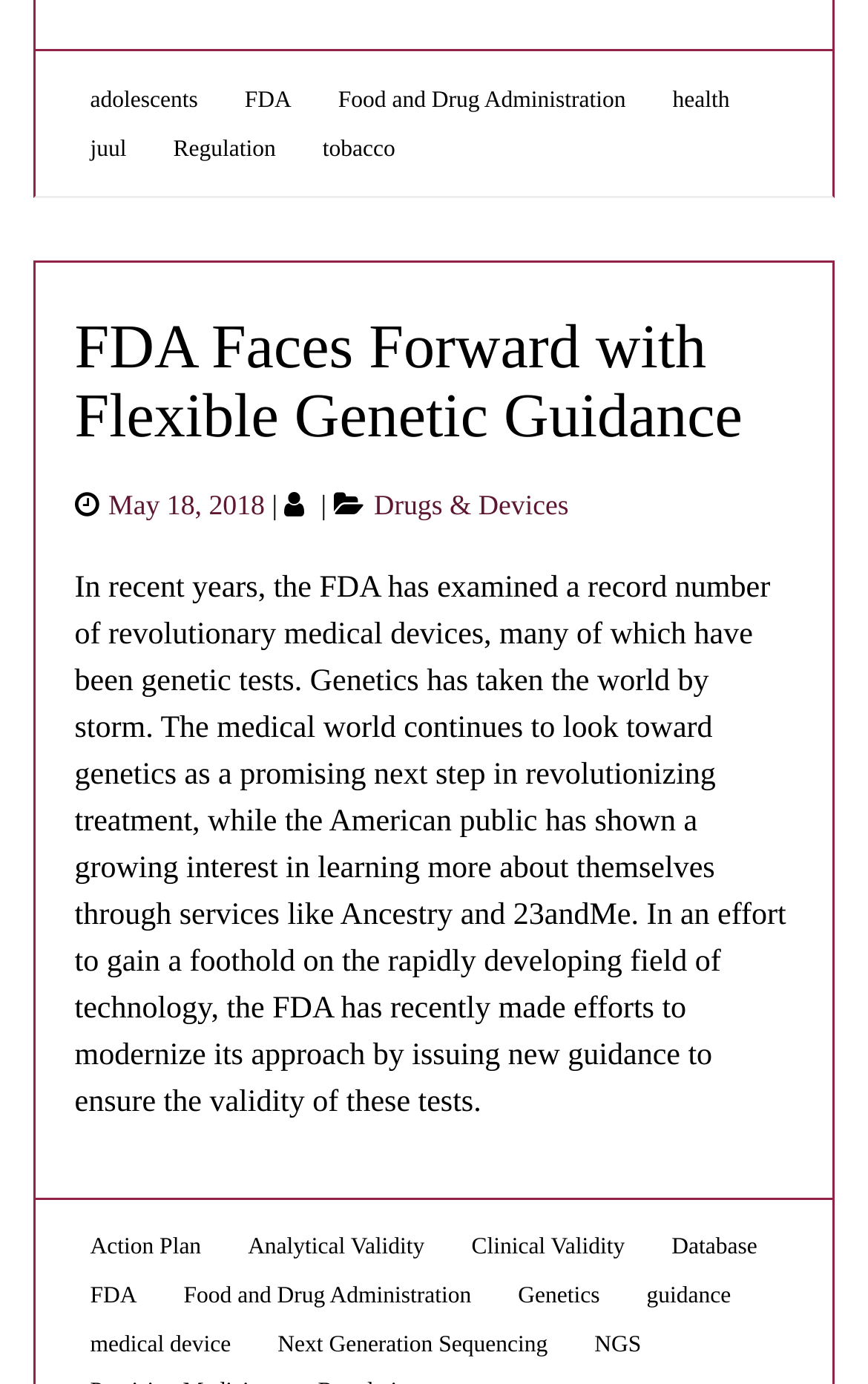Find the bounding box coordinates of the element you need to click on to perform this action: 'View the post details on May 18, 2018'. The coordinates should be represented by four float values between 0 and 1, in the format [left, top, right, bottom].

[0.125, 0.354, 0.305, 0.376]